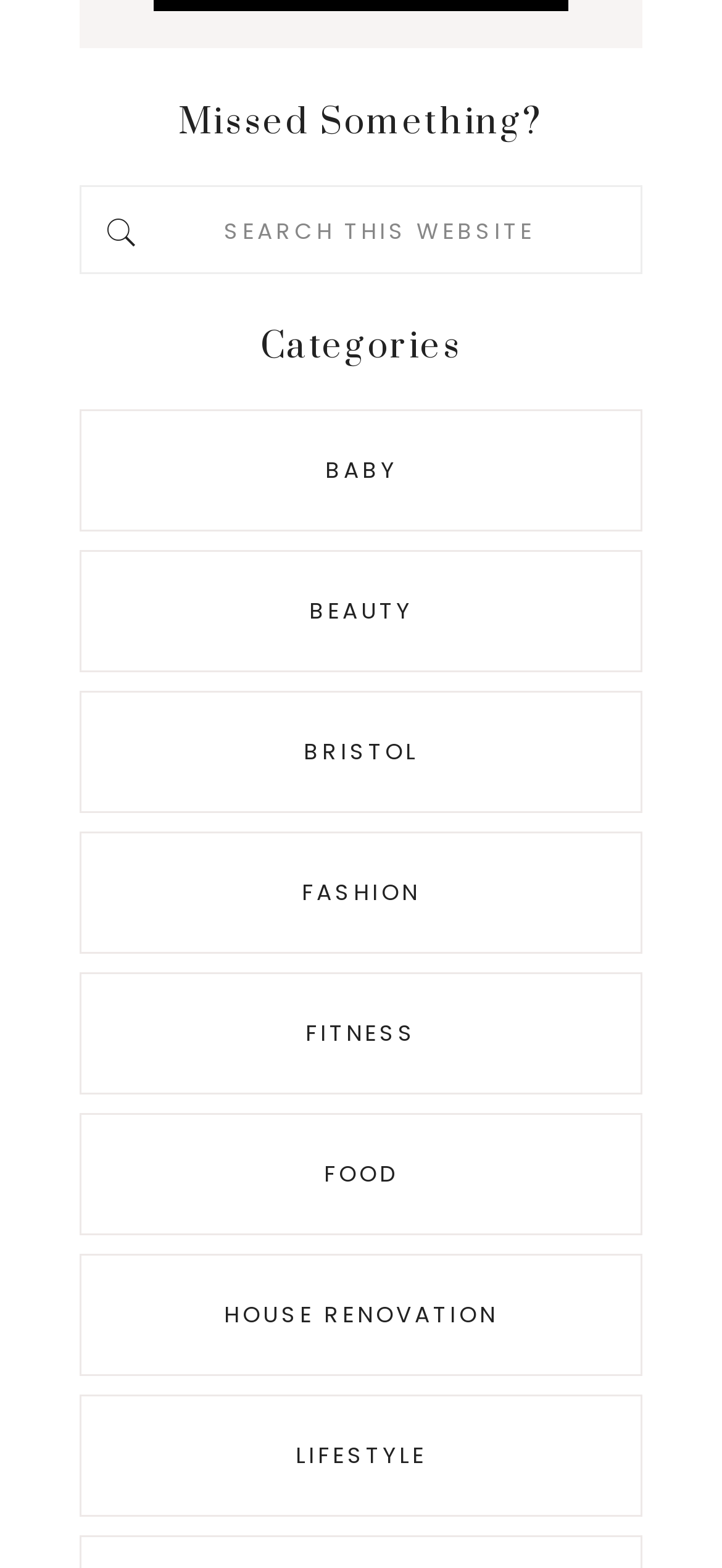Kindly respond to the following question with a single word or a brief phrase: 
How many elements are in the search box?

3